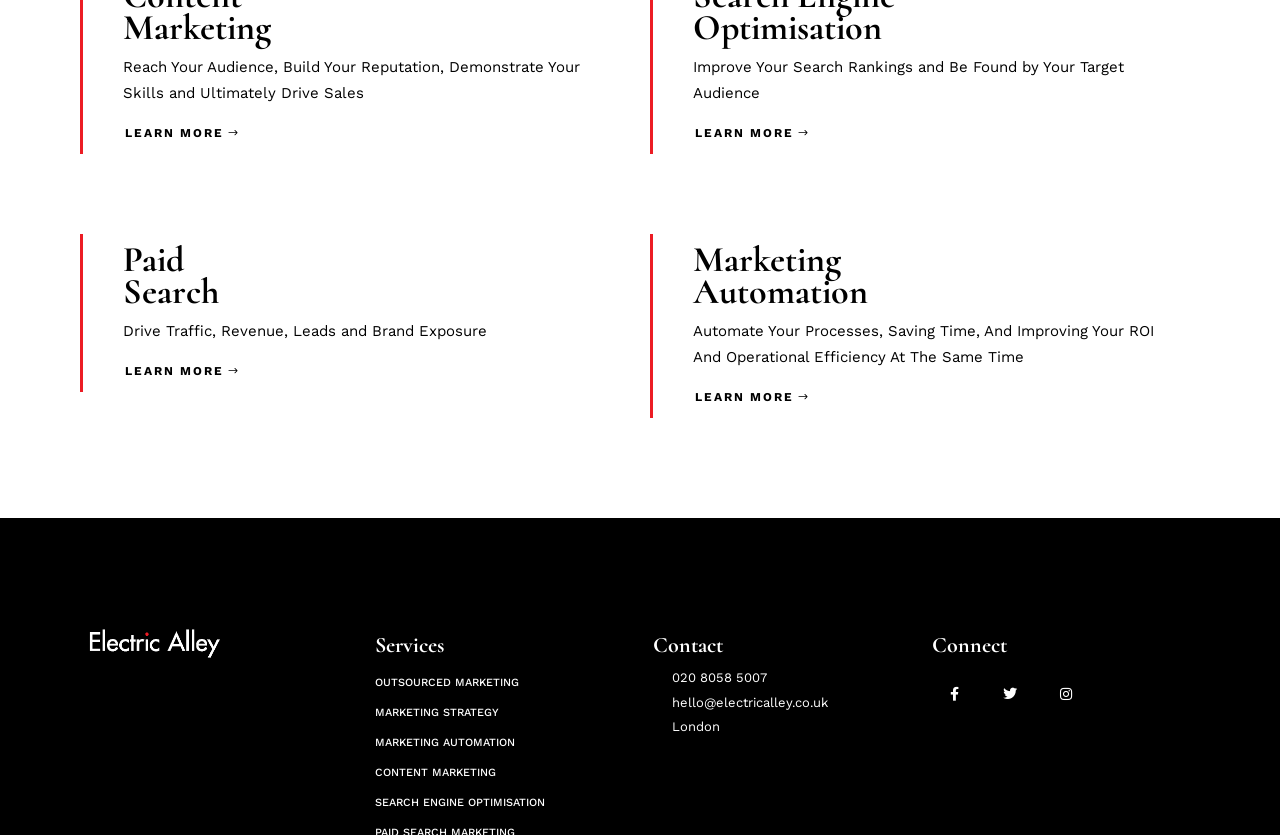Specify the bounding box coordinates of the area to click in order to follow the given instruction: "Contact via phone."

[0.51, 0.8, 0.712, 0.824]